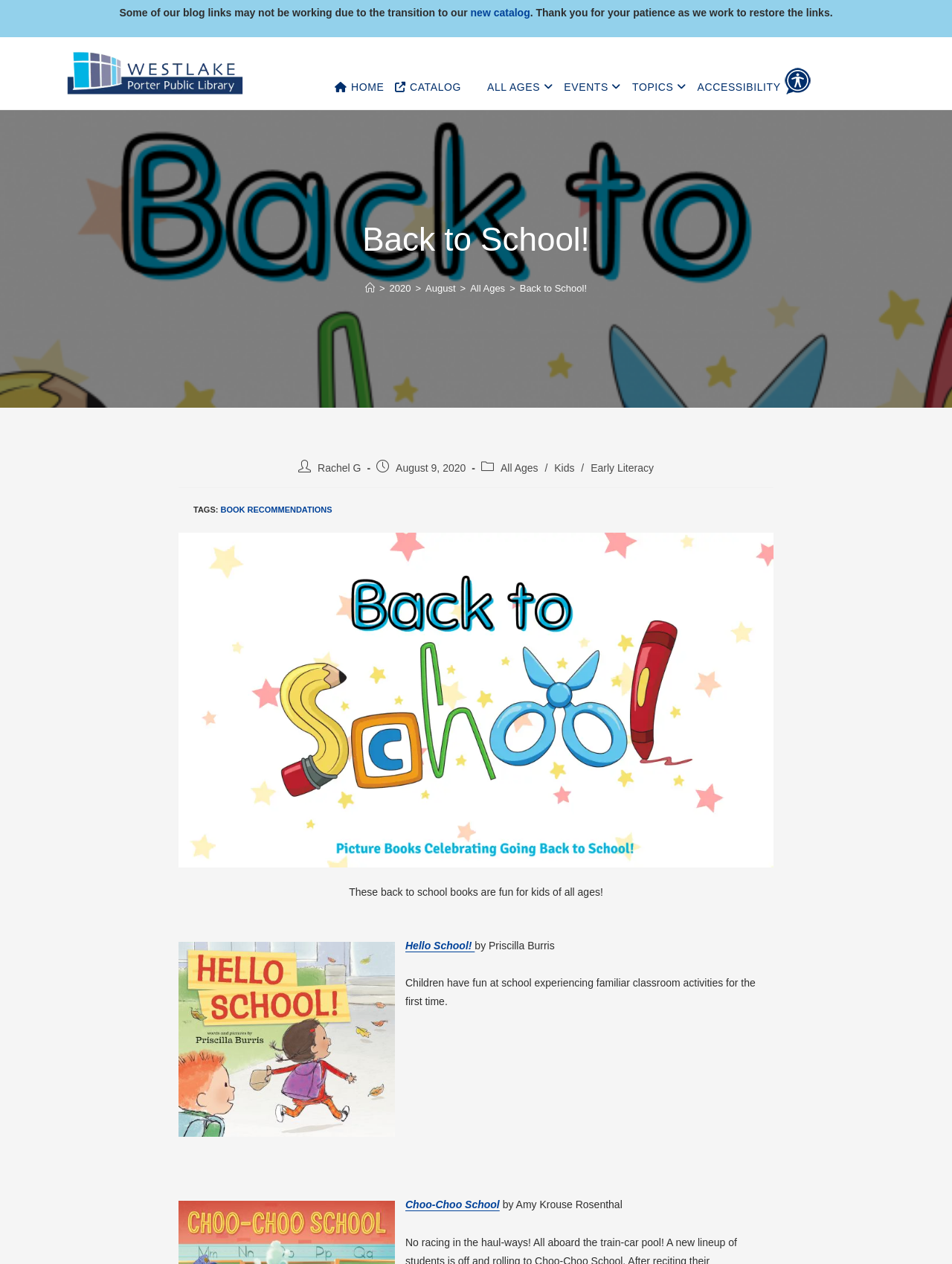What is the name of the library?
Based on the screenshot, provide your answer in one word or phrase.

Westlake Porter Public Library